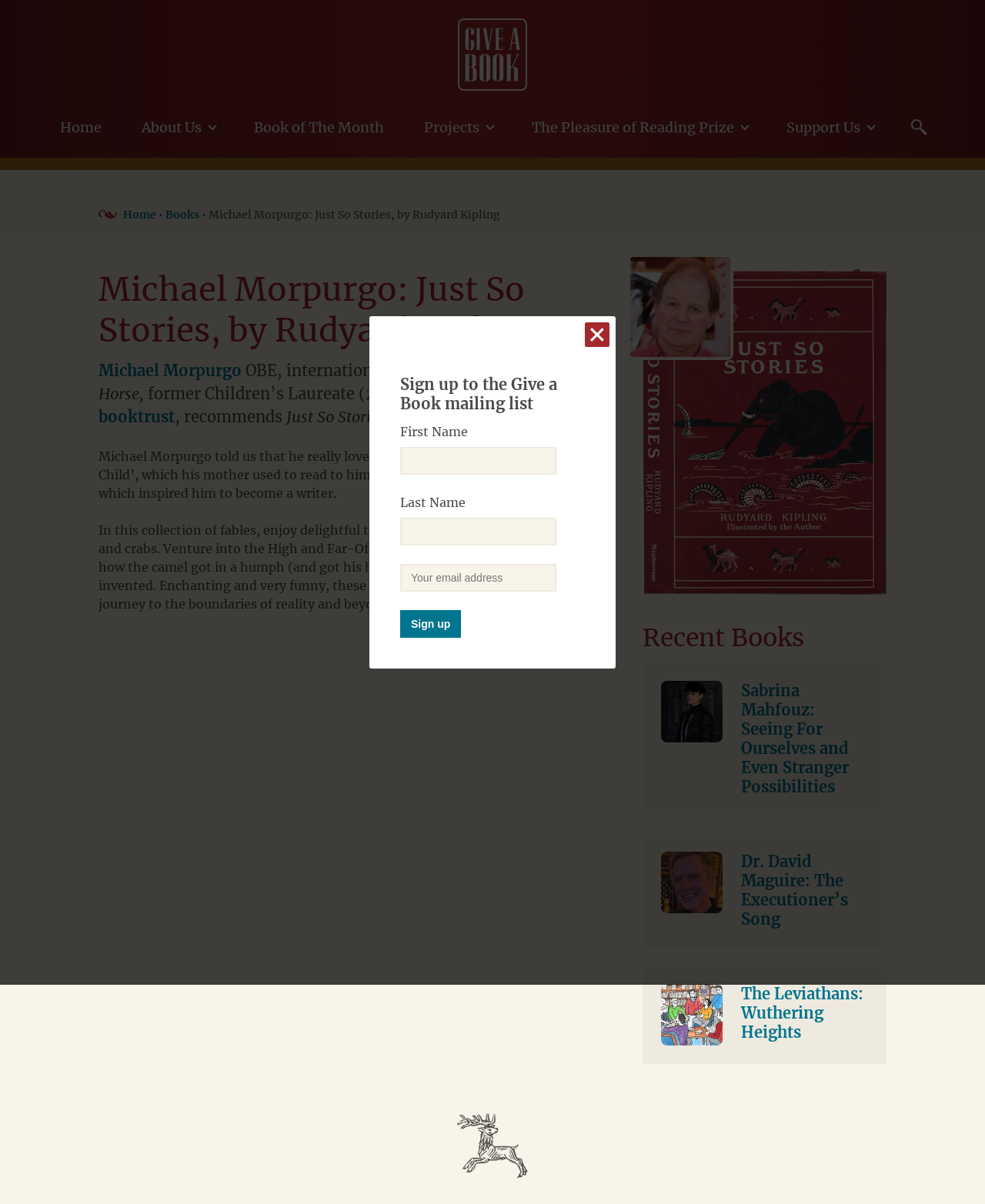What is the purpose of the 'Sign up' button? Based on the screenshot, please respond with a single word or phrase.

To join the Give a Book mailing list